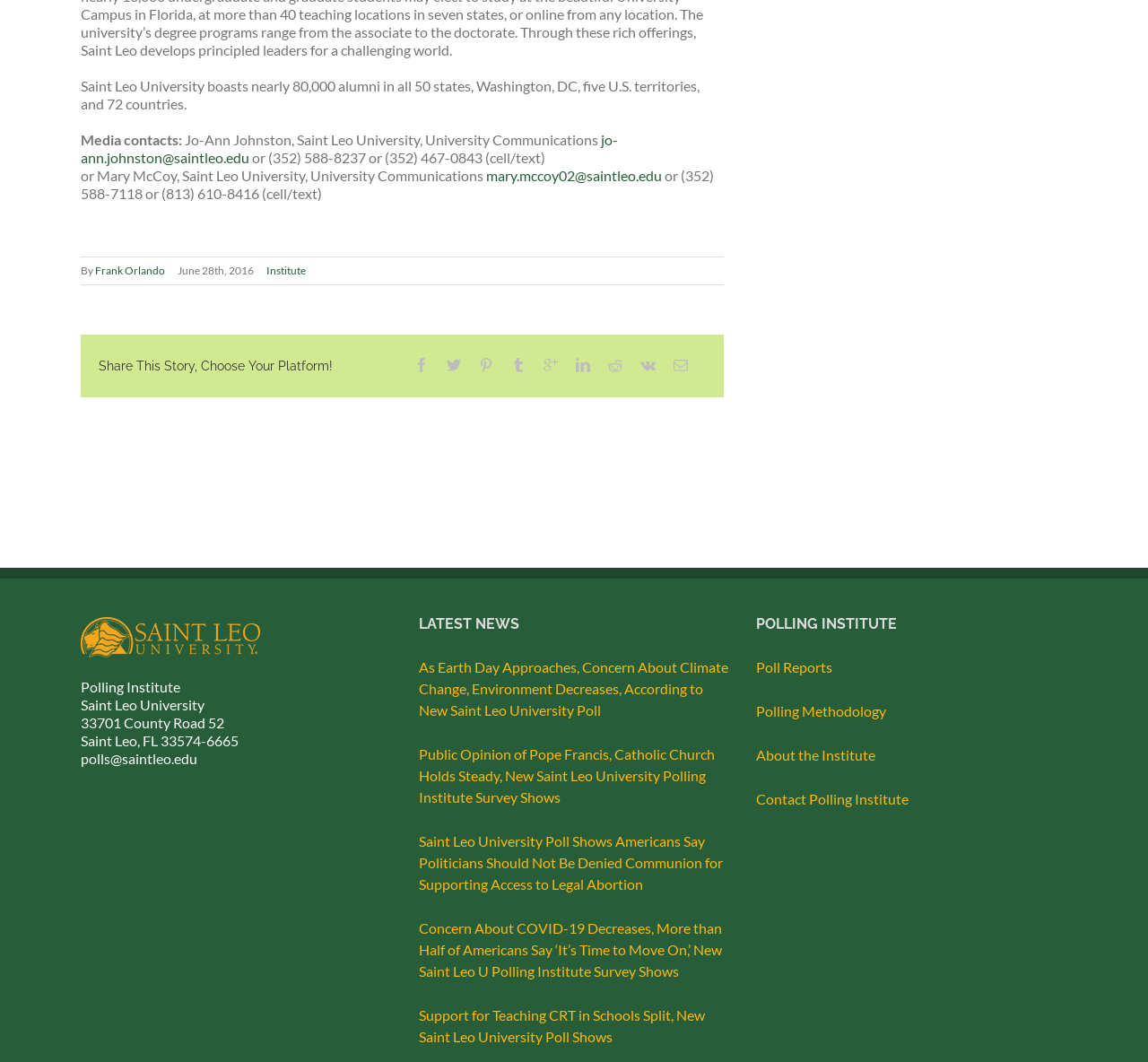What type of institute is mentioned on the webpage?
Using the information from the image, answer the question thoroughly.

The webpage mentions the 'Polling Institute' in the heading 'POLLING INSTITUTE' and provides links to related pages such as 'Poll Reports', 'Polling Methodology', and 'About the Institute'.